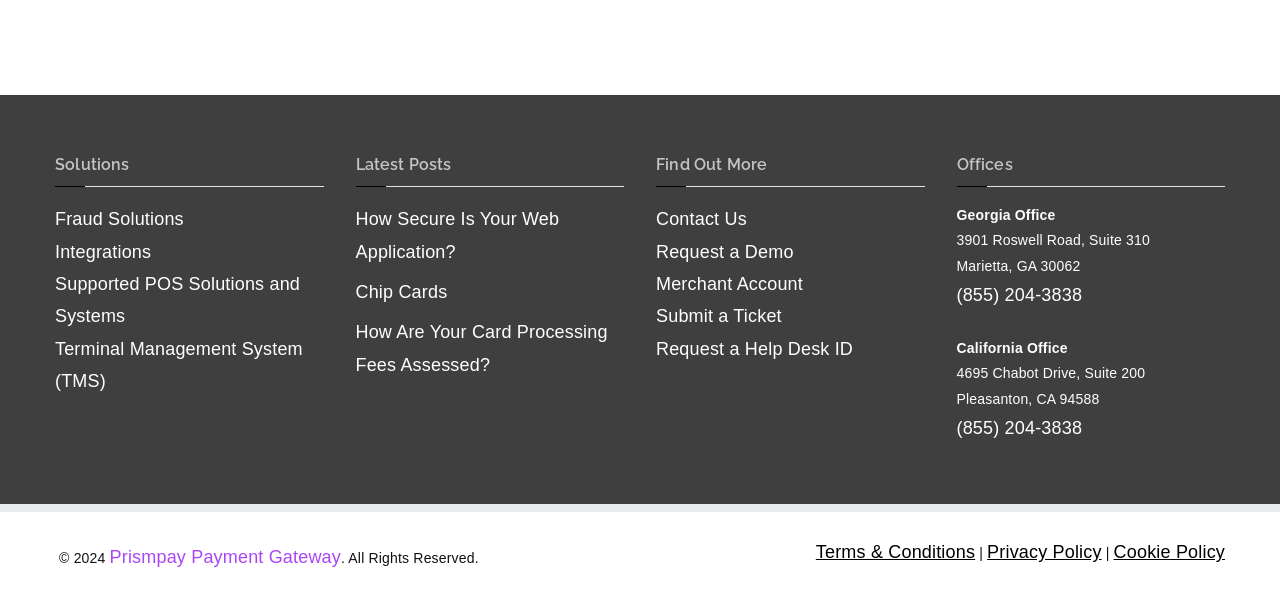Locate the bounding box coordinates of the segment that needs to be clicked to meet this instruction: "Click on Fraud Solutions".

[0.043, 0.347, 0.144, 0.38]